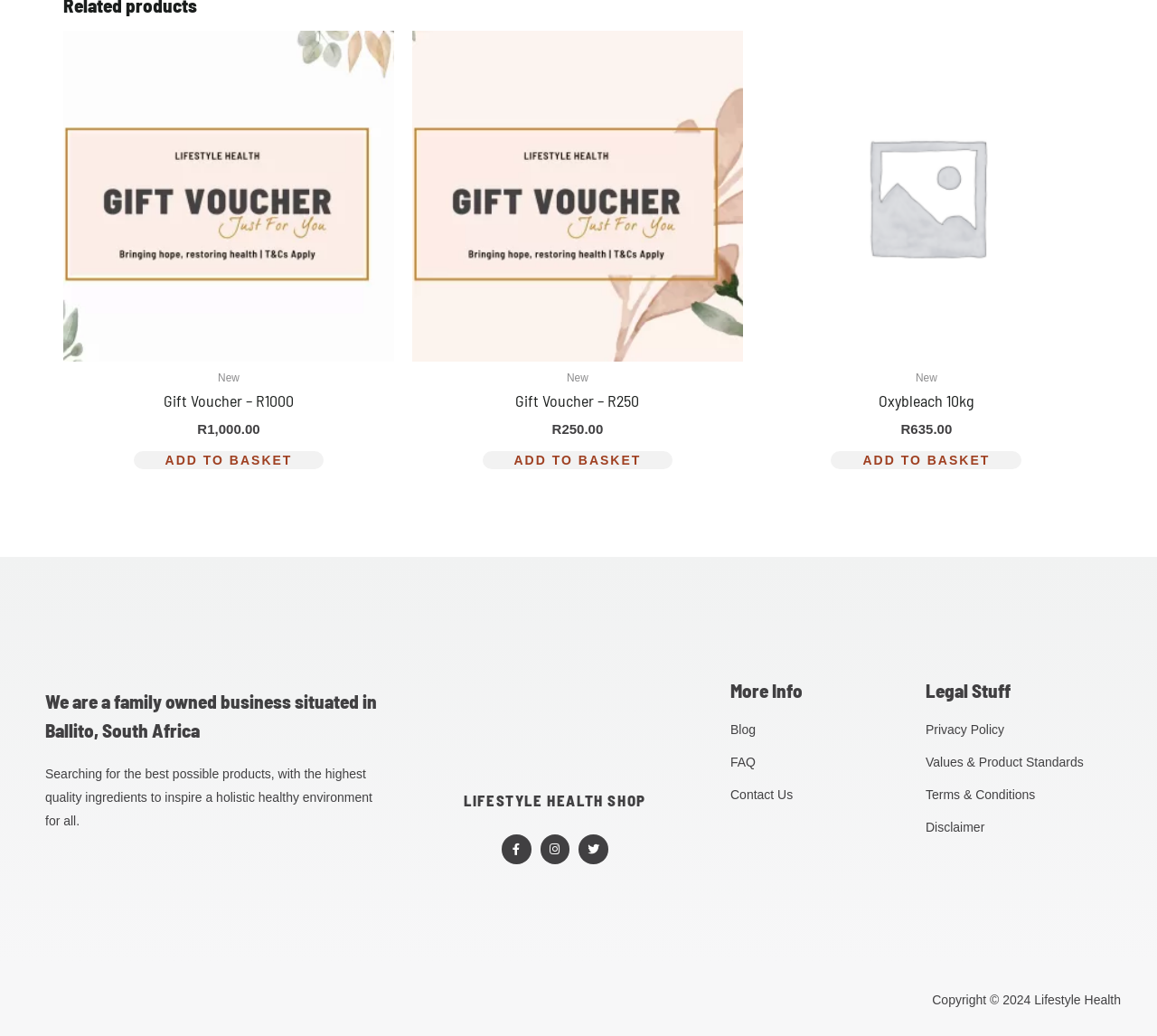Find the bounding box coordinates for the UI element whose description is: "Facebook-f". The coordinates should be four float numbers between 0 and 1, in the format [left, top, right, bottom].

[0.434, 0.806, 0.459, 0.834]